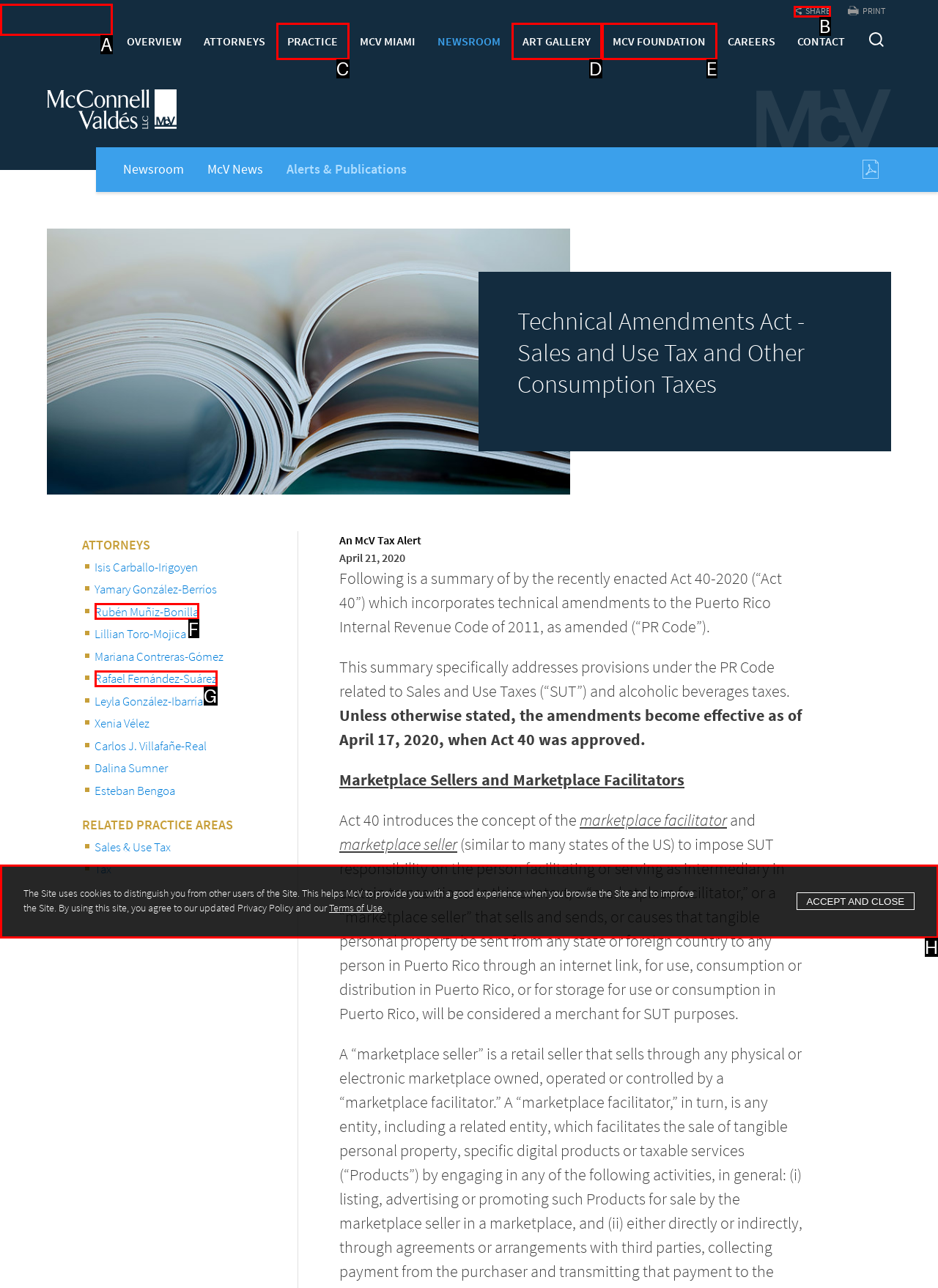Point out the option that best suits the description: Jump to Page
Indicate your answer with the letter of the selected choice.

A